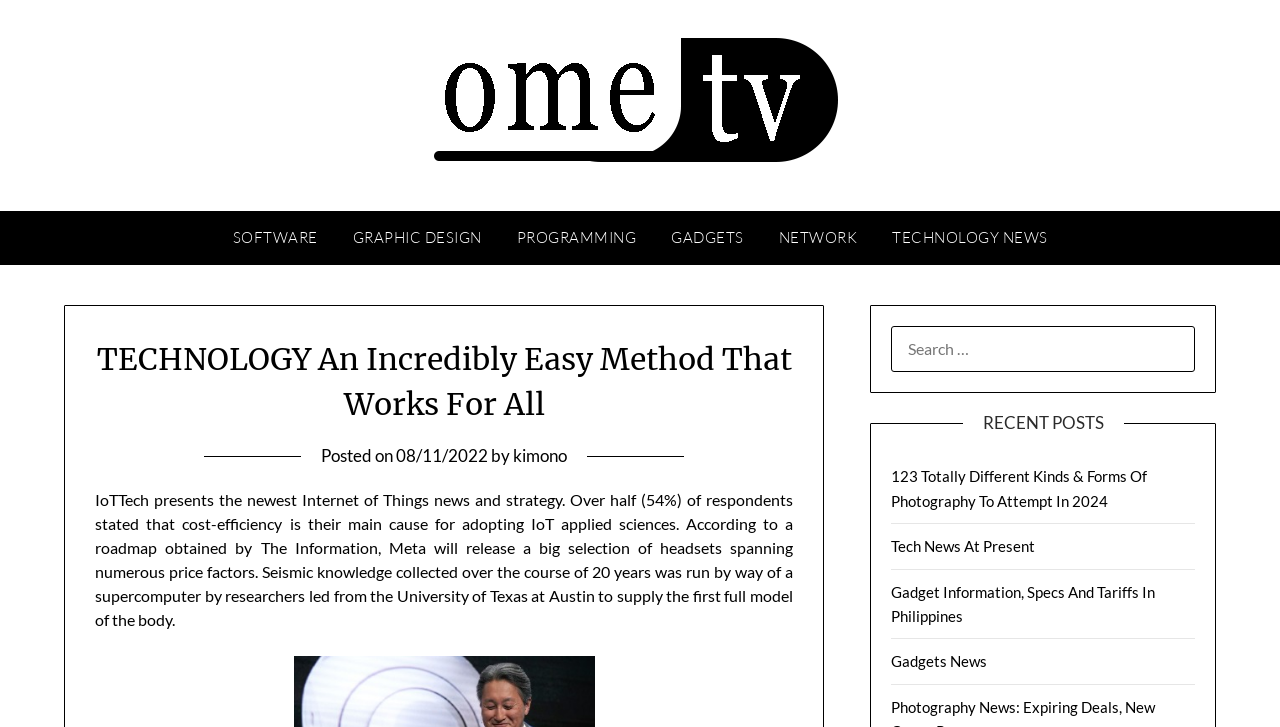Identify the bounding box of the HTML element described as: "alt="OTV"".

[0.305, 0.041, 0.695, 0.239]